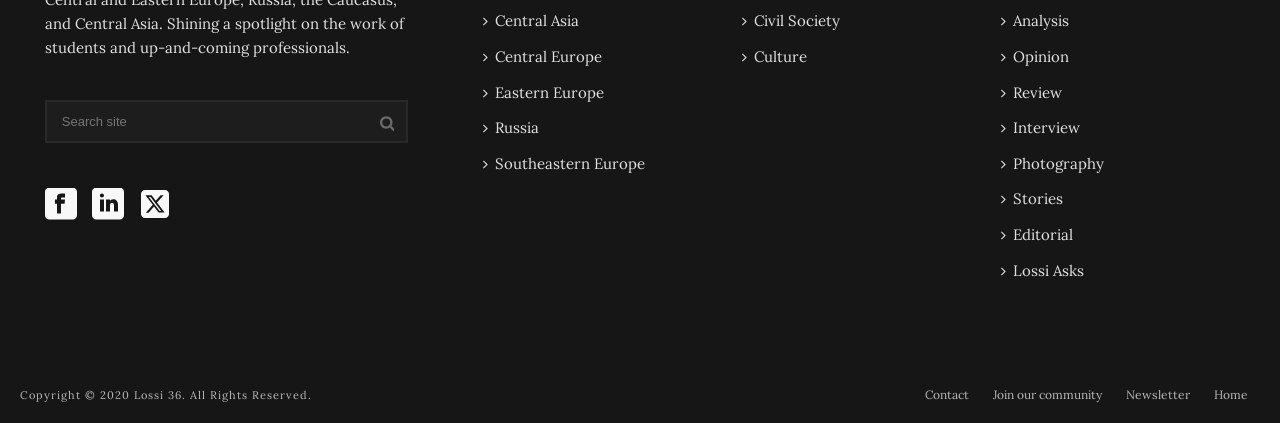Provide the bounding box coordinates of the UI element that matches the description: "Central Europe".

[0.373, 0.092, 0.482, 0.176]